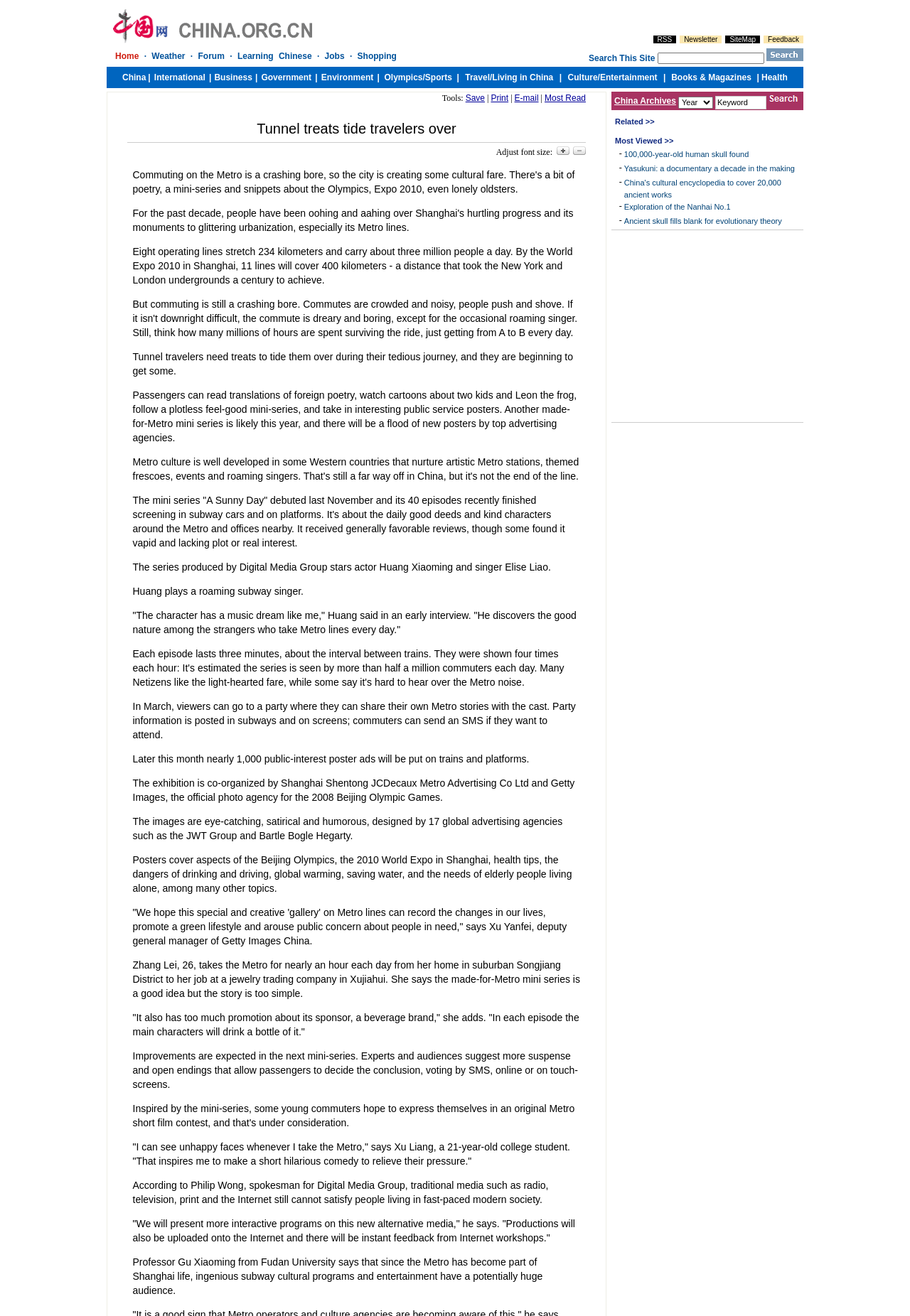Review the image closely and give a comprehensive answer to the question: What is the function of the 'Tools' section?

The 'Tools' section is located in the middle-left section of the webpage, and it provides users with options to save, print, or email the current article. Additionally, it also displays the most read articles, allowing users to access popular content easily.